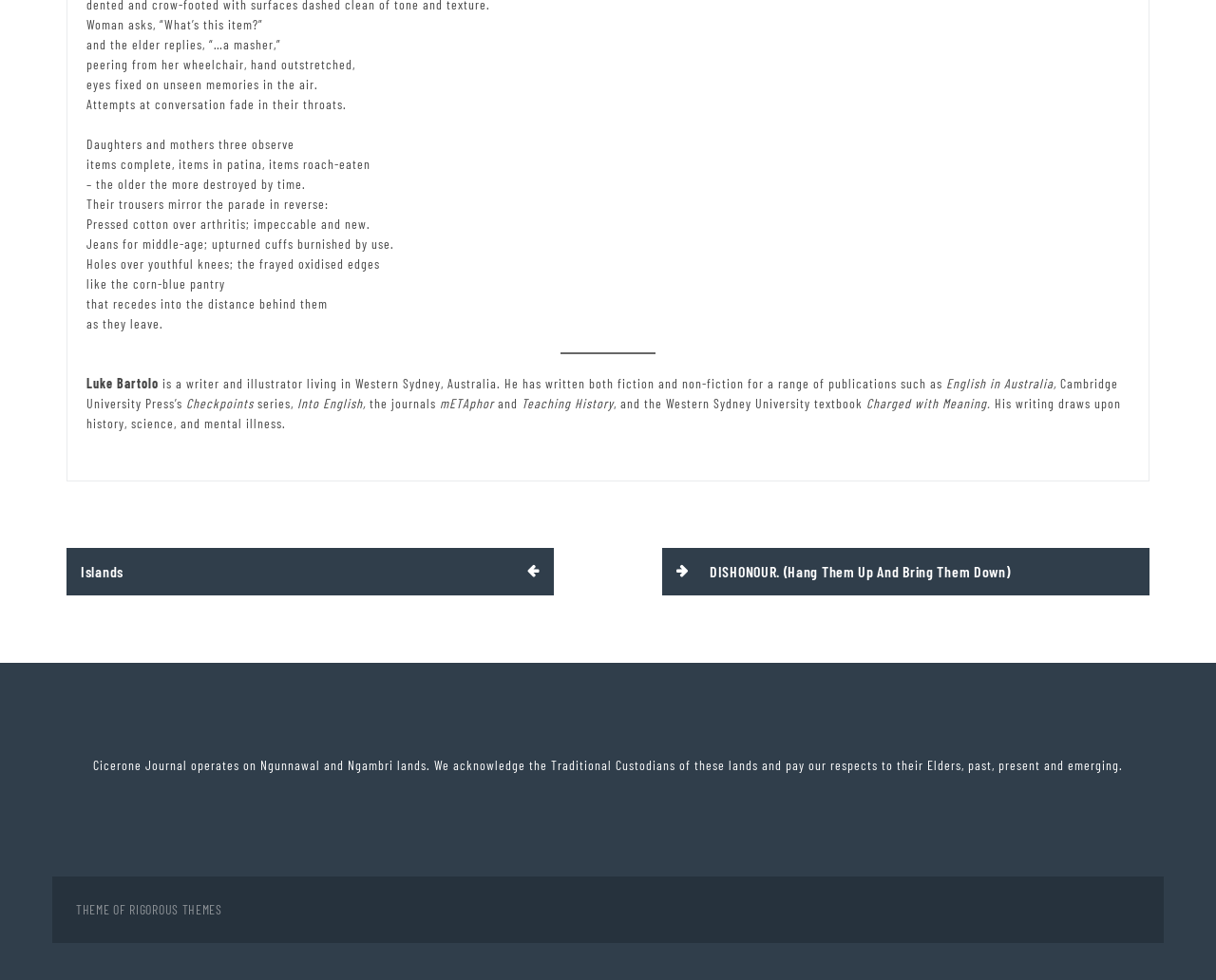Extract the bounding box coordinates of the UI element described: "Islands". Provide the coordinates in the format [left, top, right, bottom] with values ranging from 0 to 1.

[0.055, 0.559, 0.455, 0.608]